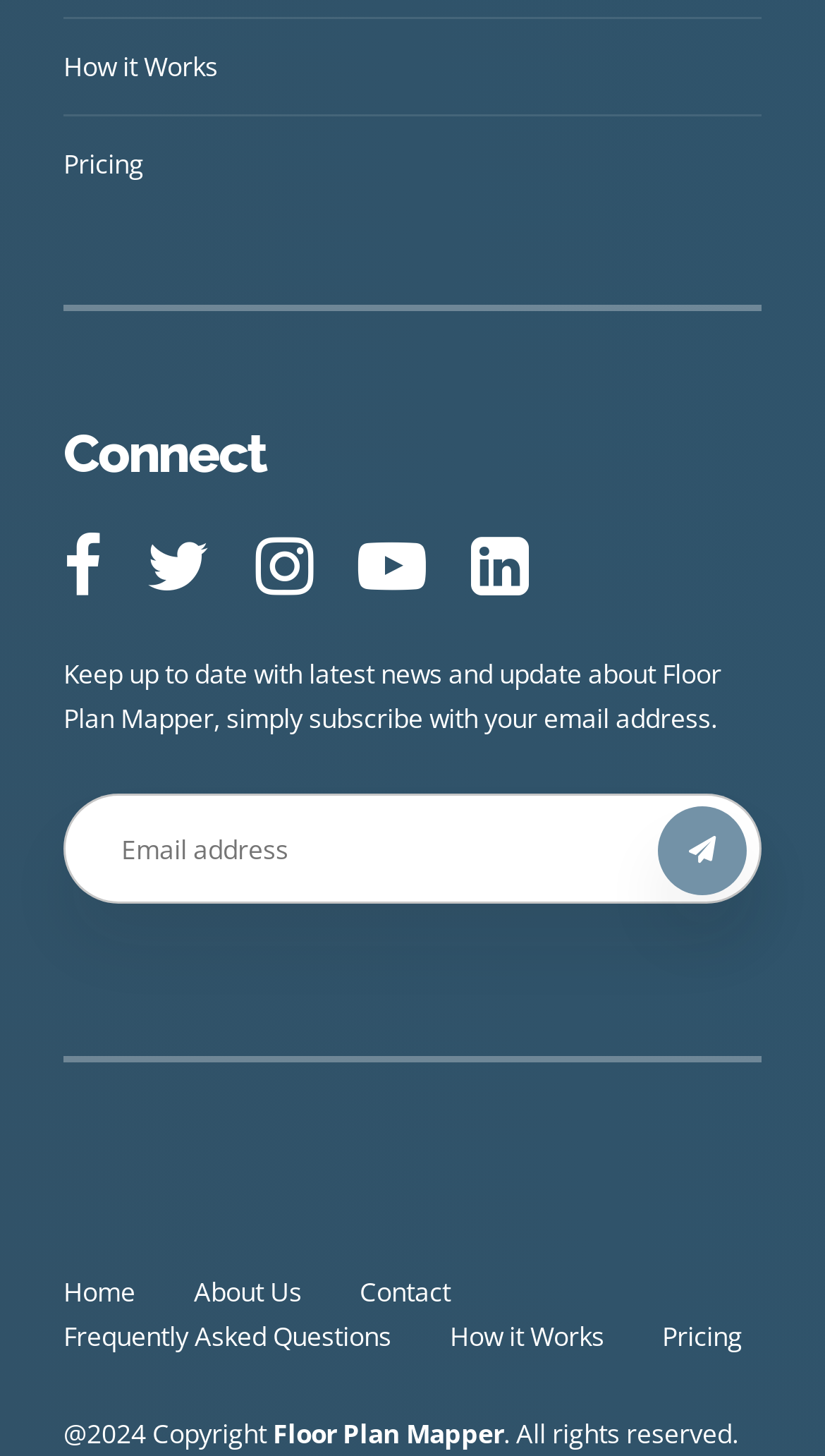Identify the bounding box coordinates of the element to click to follow this instruction: 'Go to the Contact page'. Ensure the coordinates are four float values between 0 and 1, provided as [left, top, right, bottom].

[0.436, 0.875, 0.546, 0.9]